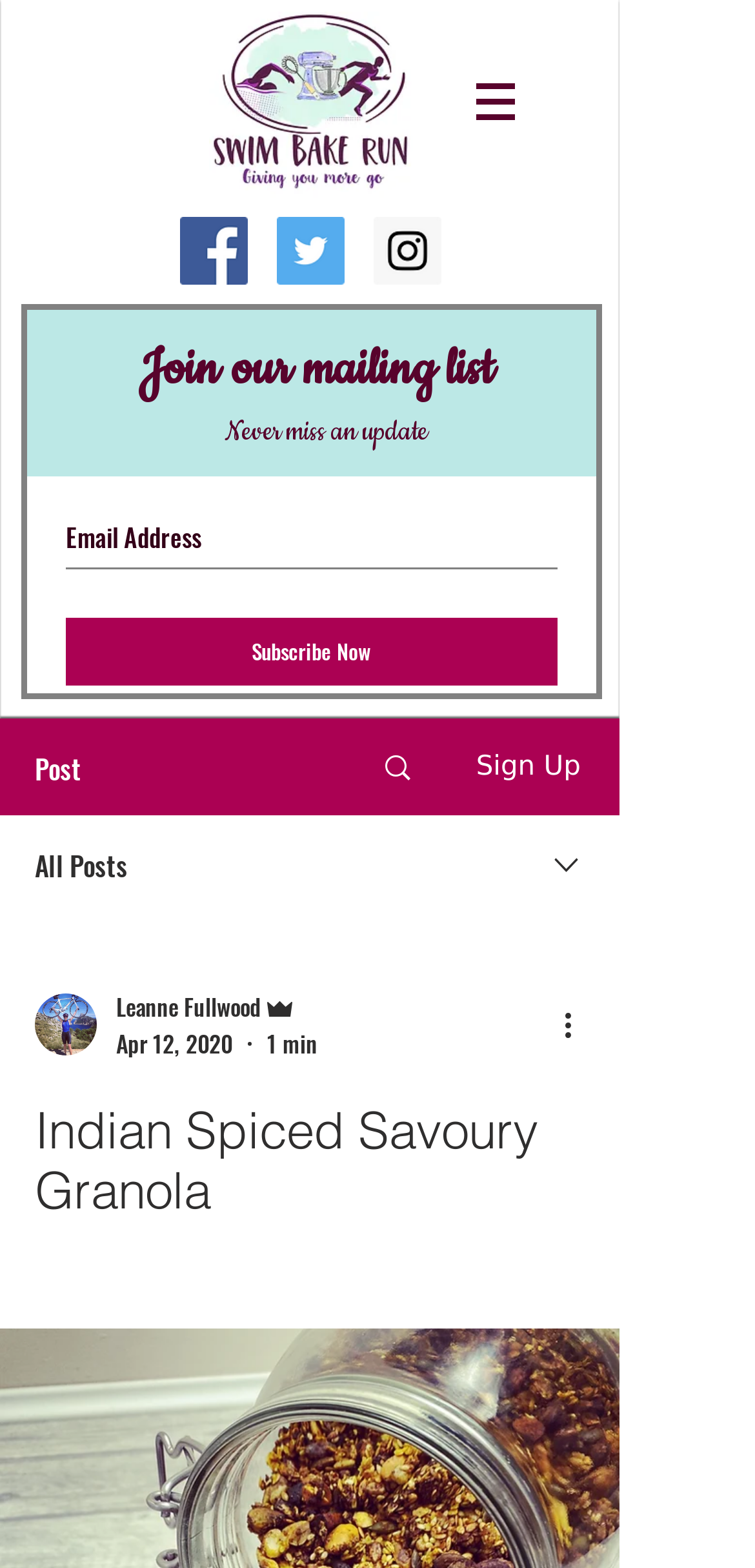Please identify the coordinates of the bounding box that should be clicked to fulfill this instruction: "Click the More actions button".

[0.738, 0.639, 0.8, 0.668]